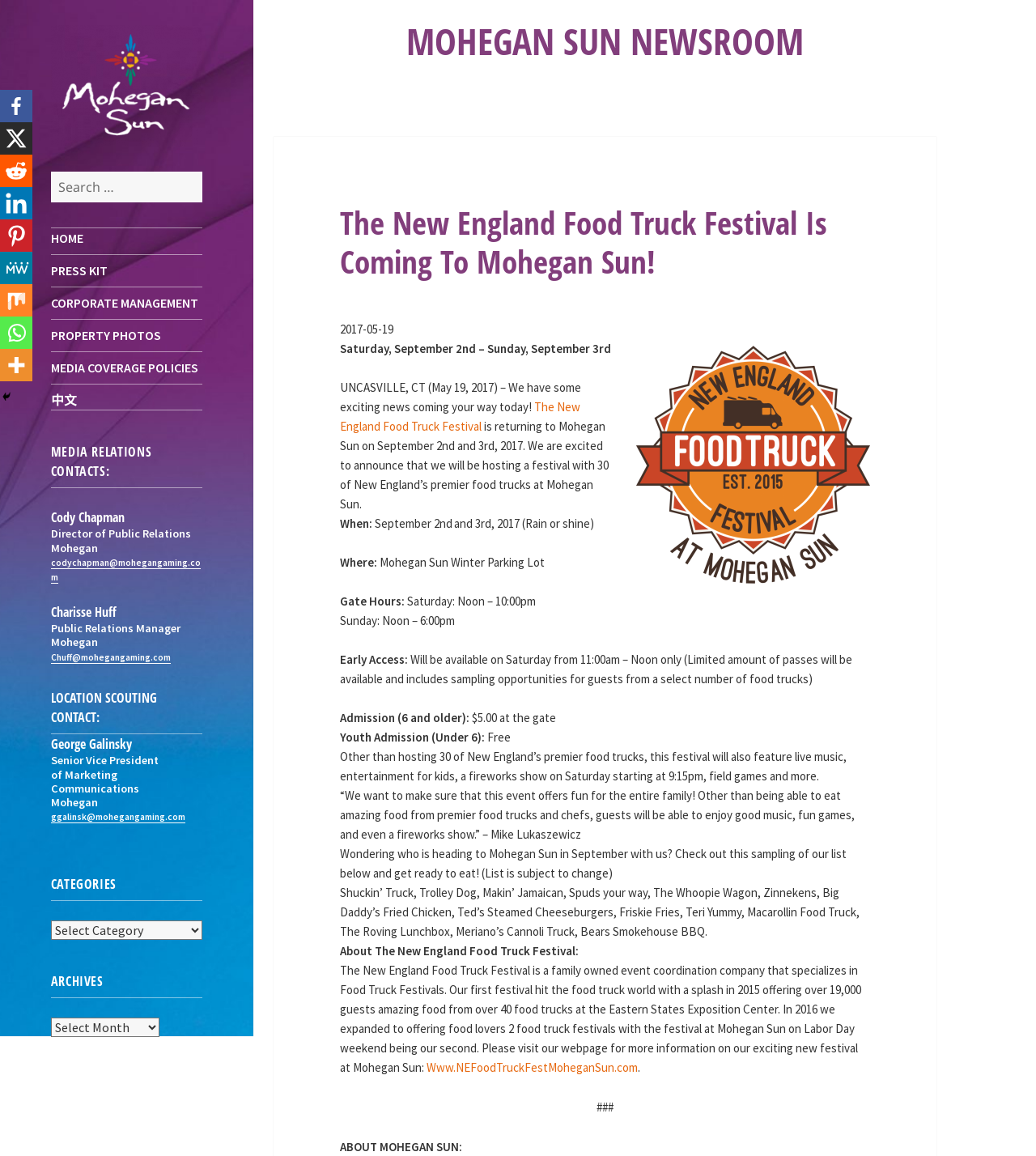Respond with a single word or phrase:
What is the name of the festival coming to Mohegan Sun?

The New England Food Truck Festival